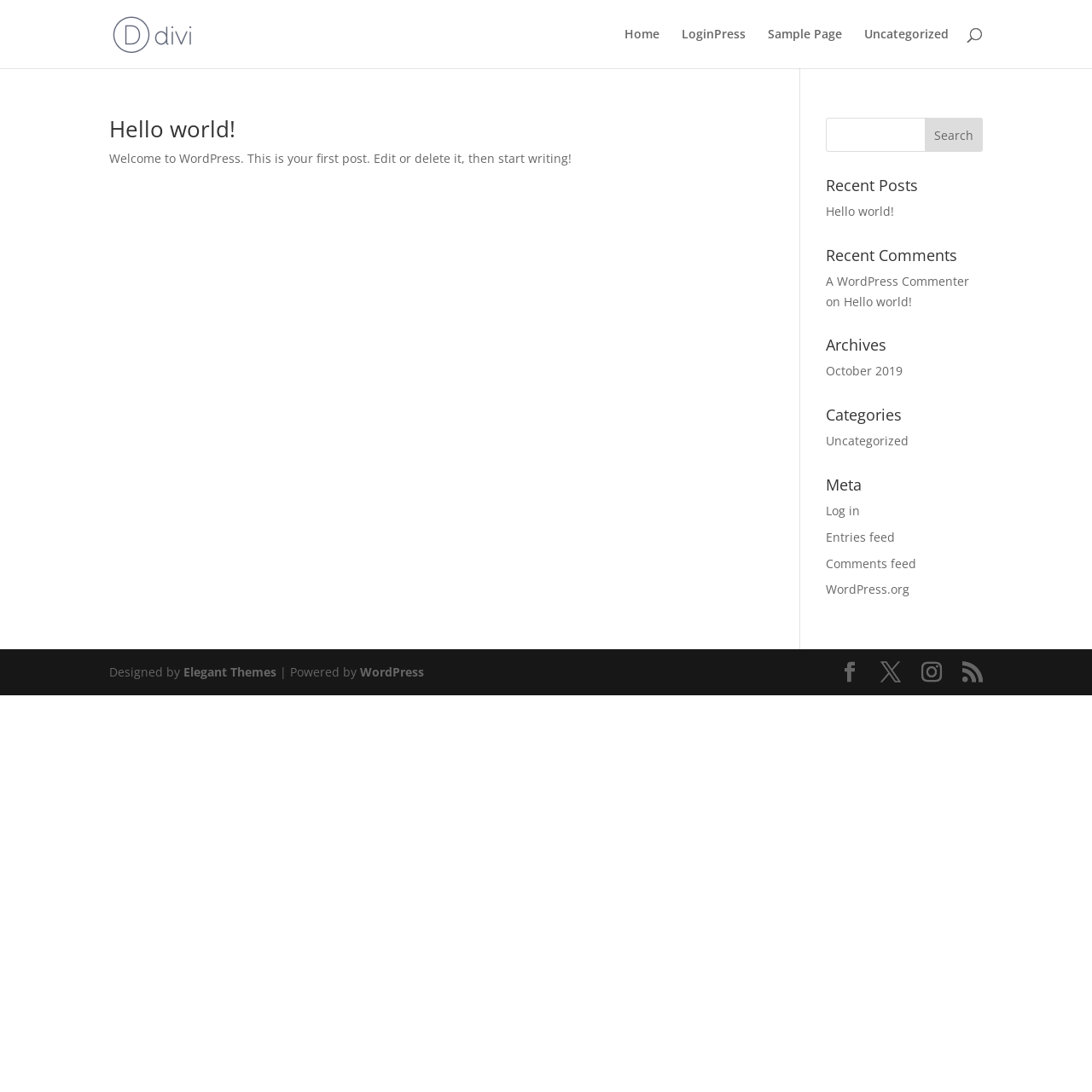What is the name of the website?
Ensure your answer is thorough and detailed.

The name of the website can be found in the top-left corner of the webpage, where it is displayed as a link with the text 'bradcable8.com'.